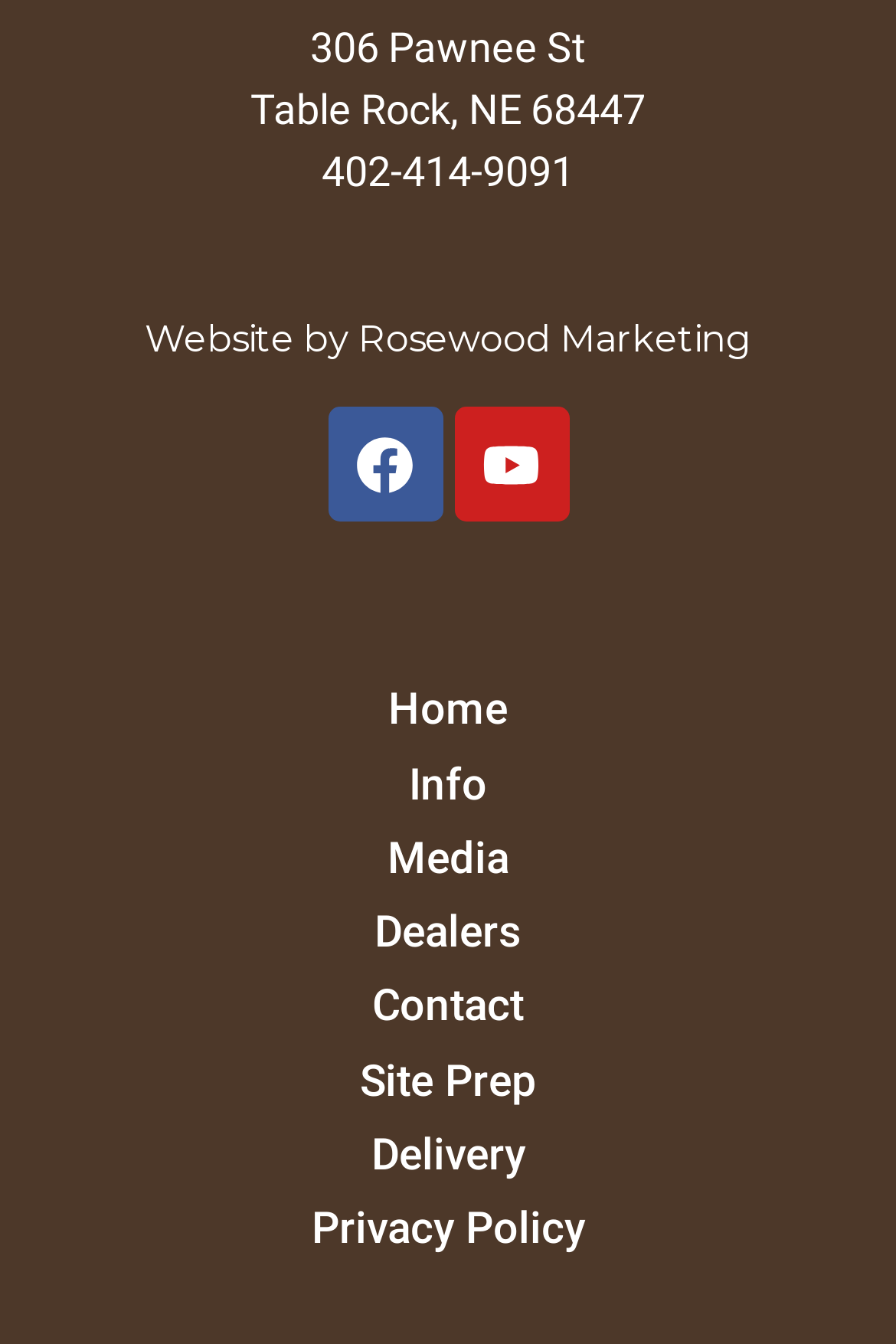Can you specify the bounding box coordinates for the region that should be clicked to fulfill this instruction: "call the phone number".

[0.359, 0.11, 0.641, 0.146]